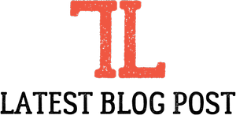Present a detailed portrayal of the image.

The image features a bold and stylized header that reads "LATEST BLOG POST." The text combines a vibrant red typeface for the "L" and "T," set in a distressed font, with a classic black serif font for the words "ATEST BLOG POST." This design draws attention and emphasizes the importance of the most recent content update, likely connecting readers to relevant articles about common spam calls and associated scams. The image serves to engage visitors, encouraging them to explore informative blog content on the topic.